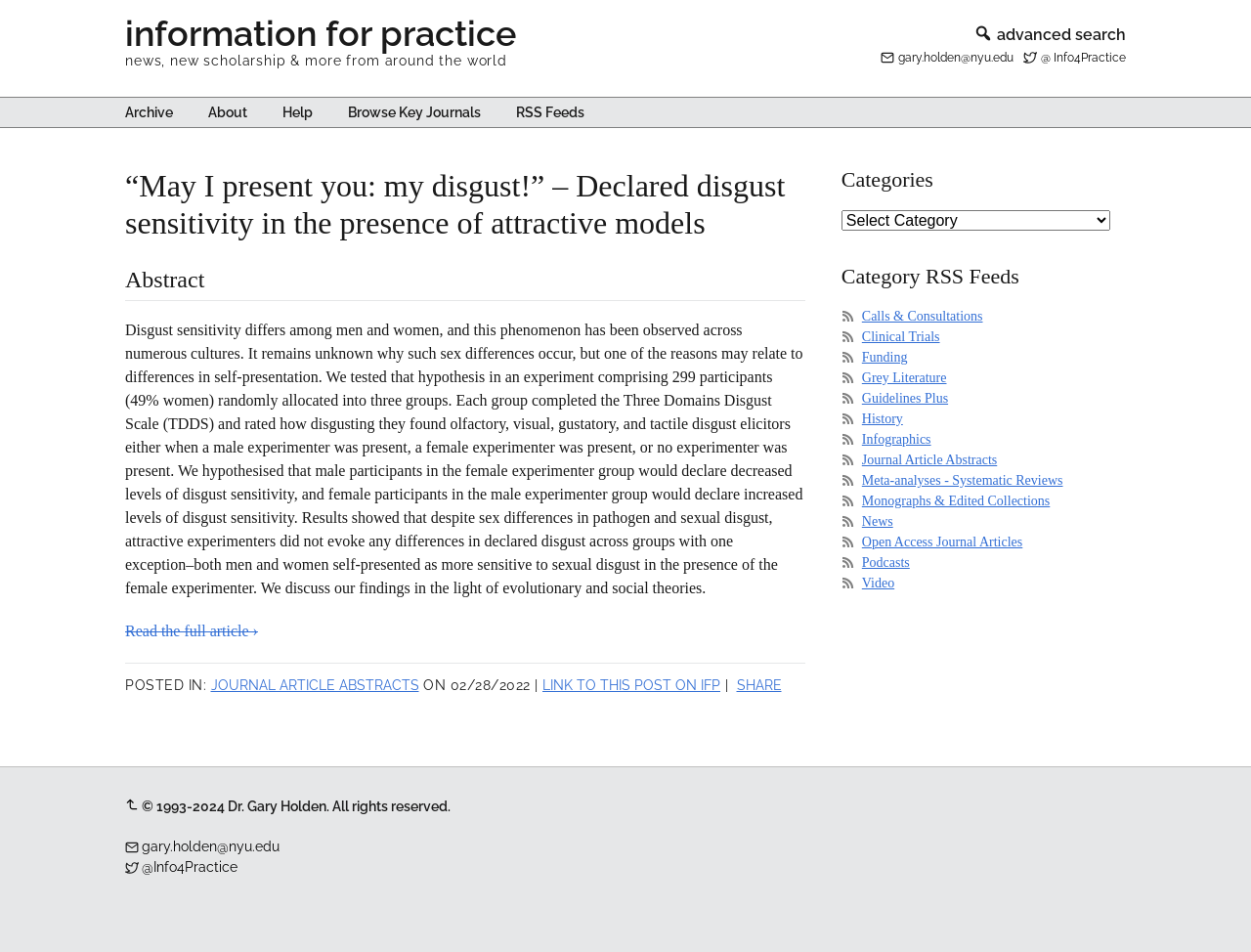Please determine the bounding box coordinates of the clickable area required to carry out the following instruction: "Search using advanced search". The coordinates must be four float numbers between 0 and 1, represented as [left, top, right, bottom].

[0.778, 0.027, 0.9, 0.046]